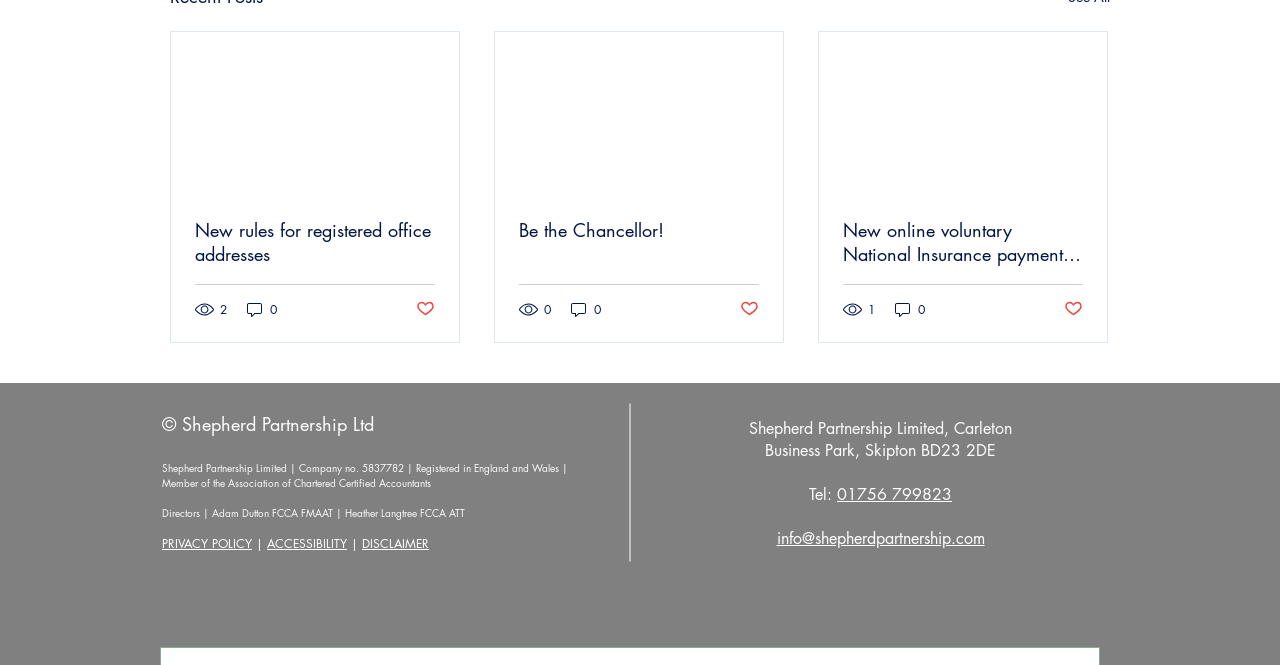Please determine the bounding box coordinates of the element to click in order to execute the following instruction: "Search for something". The coordinates should be four float numbers between 0 and 1, specified as [left, top, right, bottom].

None